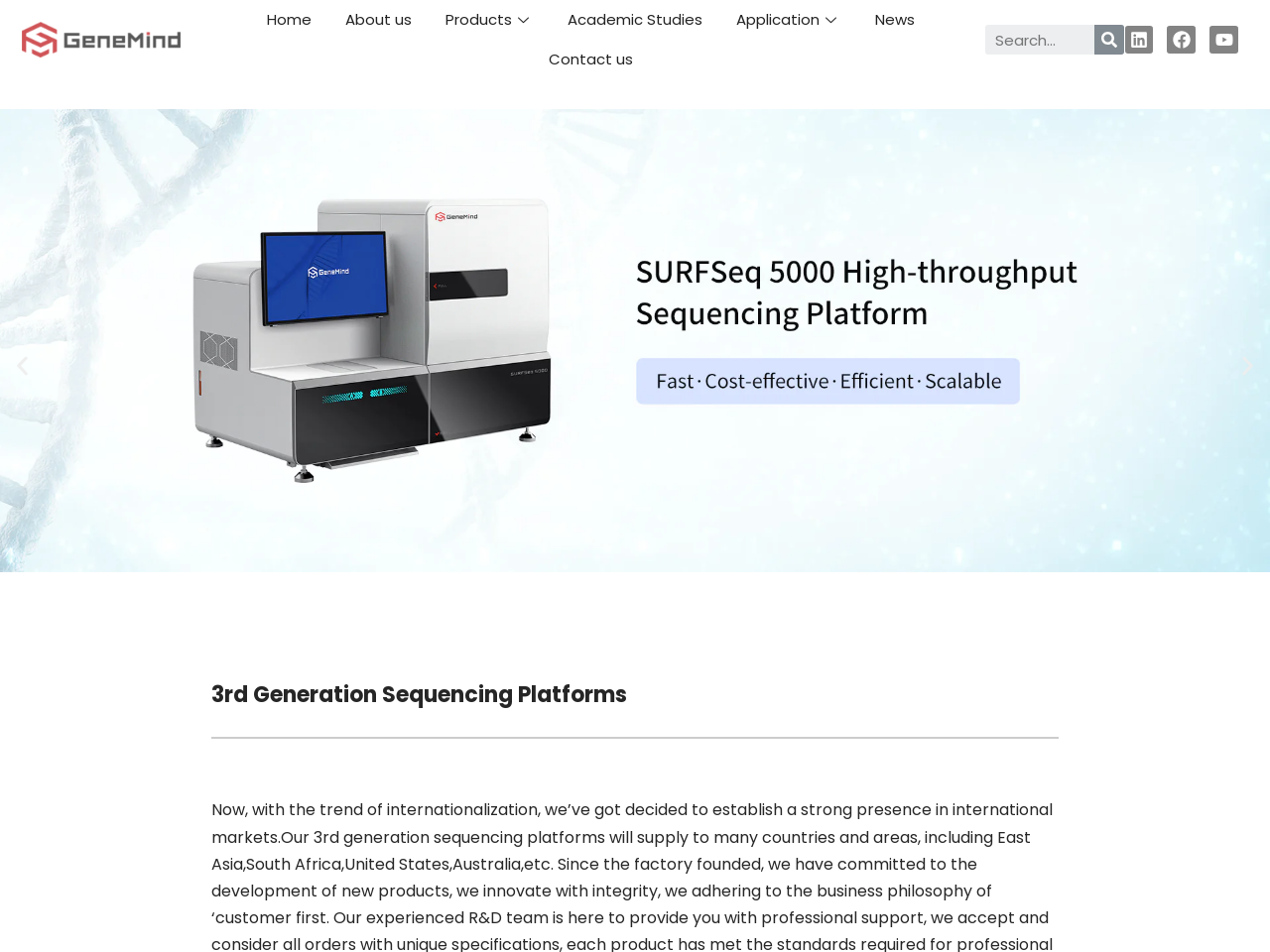Find the bounding box coordinates of the element I should click to carry out the following instruction: "Click on Home".

[0.194, 0.0, 0.256, 0.042]